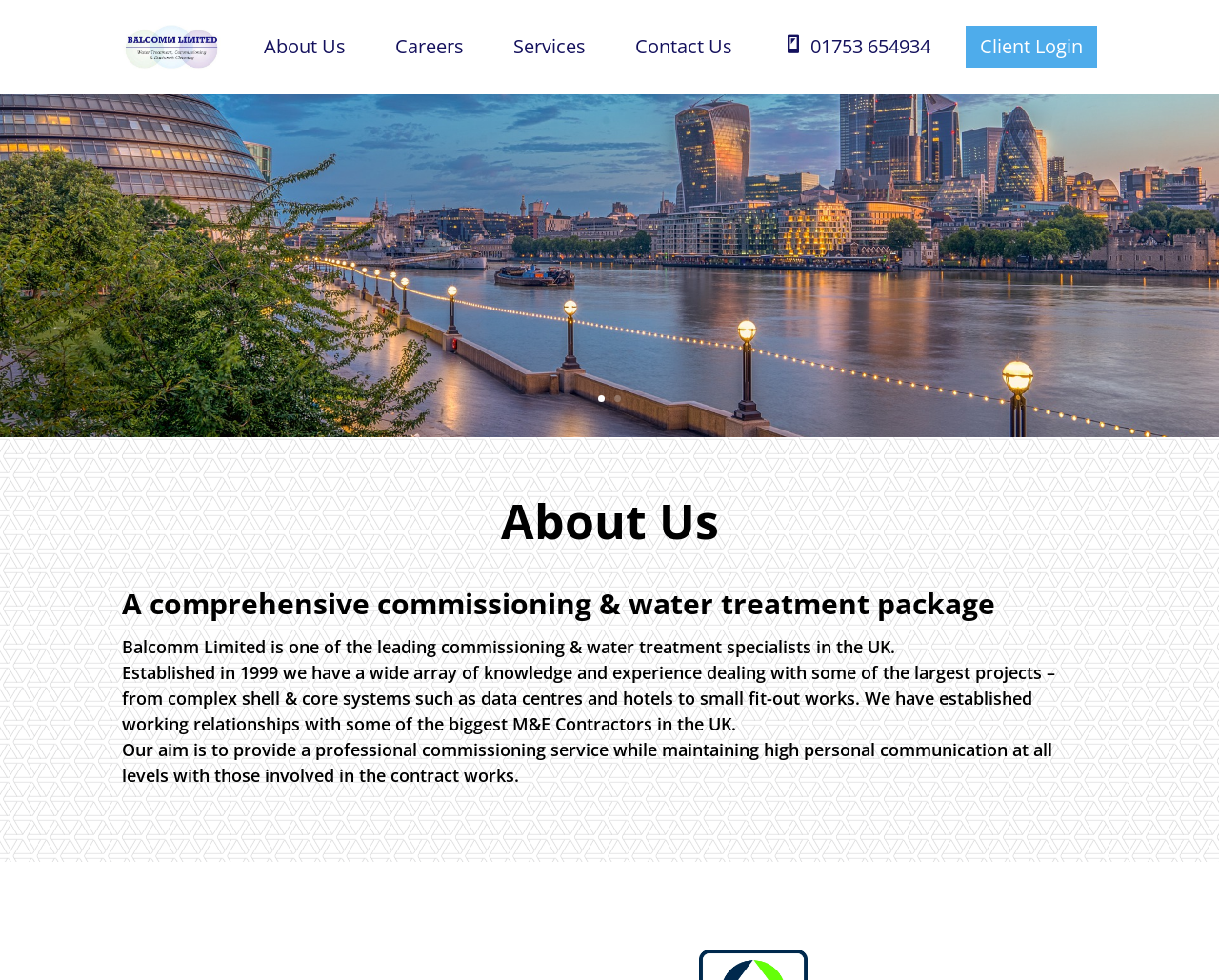Answer this question in one word or a short phrase: What is the company name?

Balcomm